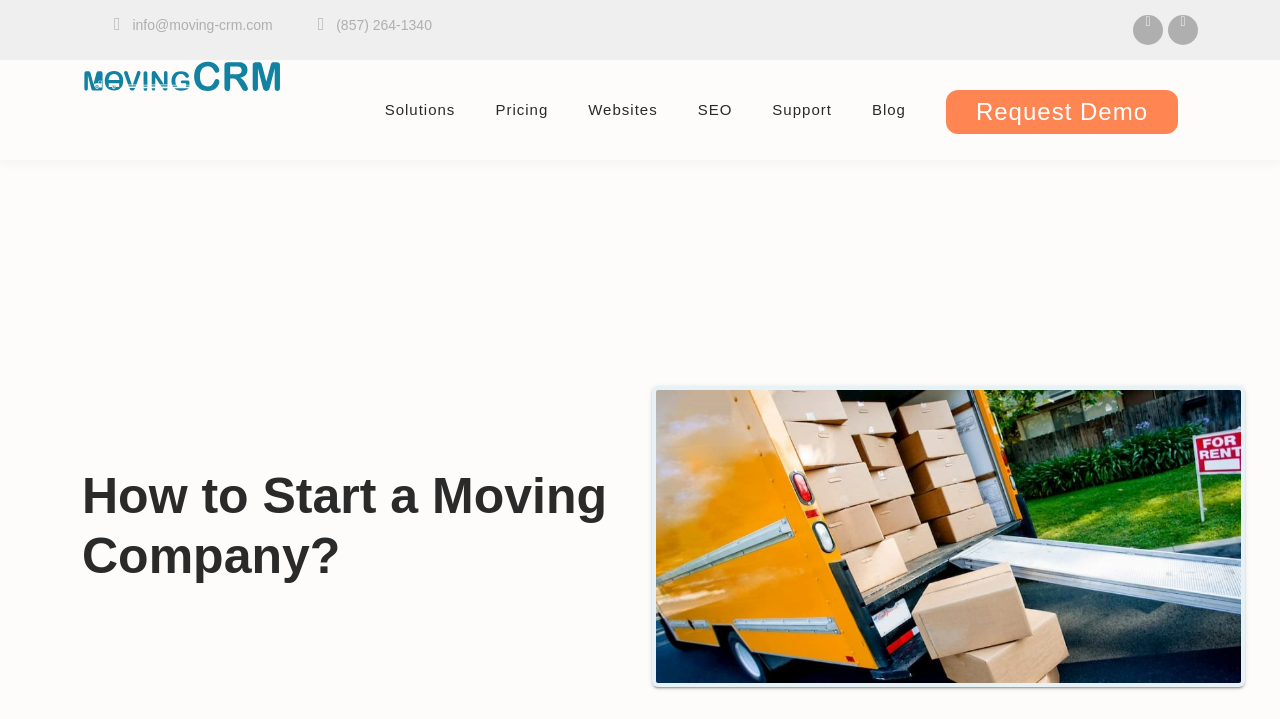Using the provided element description "Solutions", determine the bounding box coordinates of the UI element.

[0.301, 0.125, 0.356, 0.181]